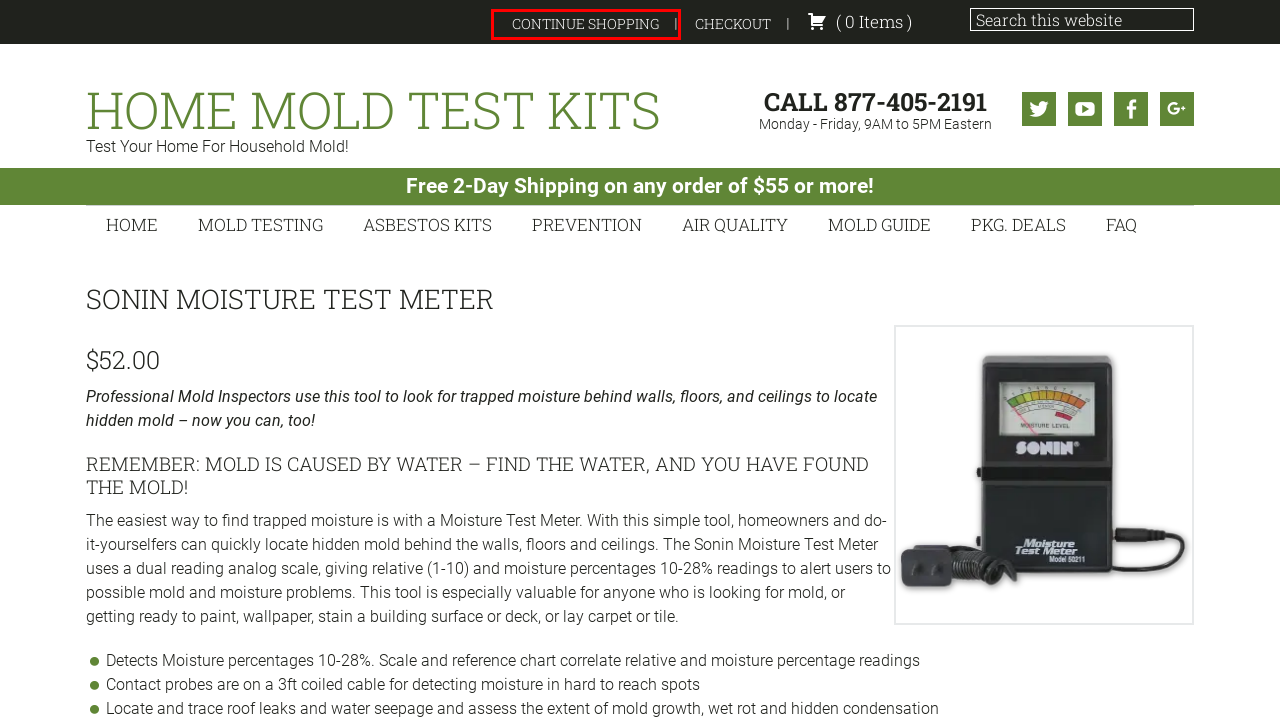You have received a screenshot of a webpage with a red bounding box indicating a UI element. Please determine the most fitting webpage description that matches the new webpage after clicking on the indicated element. The choices are:
A. Mold Test Kits from Home Mold Laboratory
B. Mold Kit Package Deals from Home Mold Laboratory
C. Household Mold Prevention Products
D. Cart - Home Mold Test Kits
E. Mold Test Kits - The Industry Leader In Home Mold Testing
F. Homeowners Guide to Mold - Book
G. Asbestos Test Kit
H. Indoor Air Quality Products from Home Mold Laboratory

E